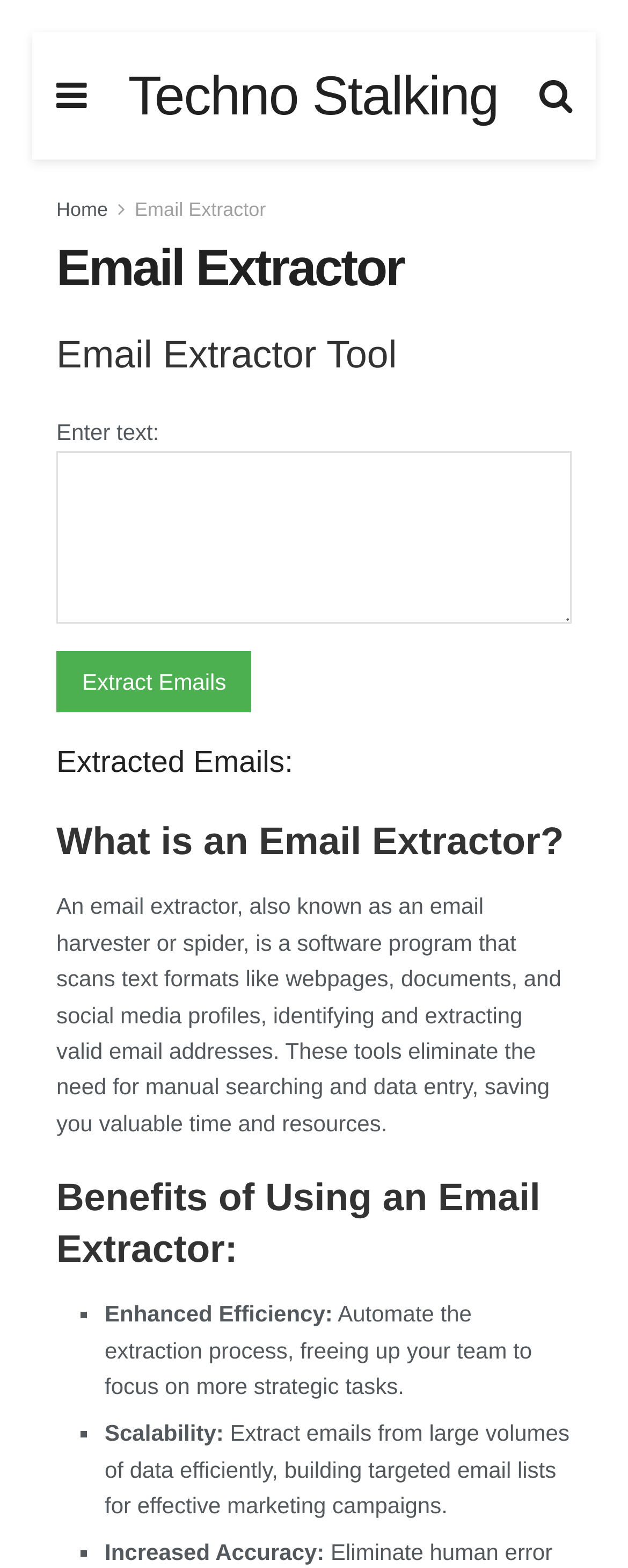What is the advantage of using an email extractor in terms of scalability?
Based on the image, answer the question with as much detail as possible.

According to the webpage, one of the benefits of using an email extractor is scalability, which allows users to extract emails from large volumes of data efficiently, building targeted email lists for effective marketing campaigns.